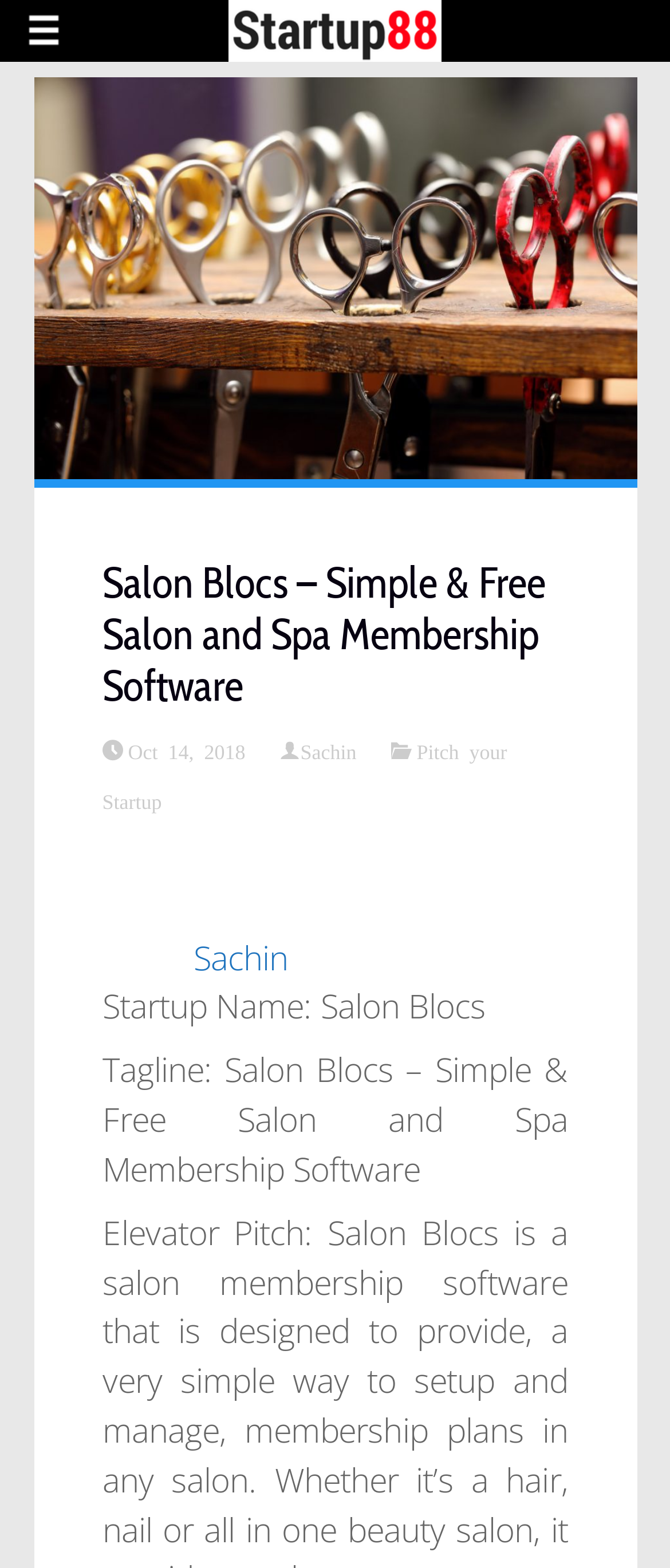Using the description: "Sachin", determine the UI element's bounding box coordinates. Ensure the coordinates are in the format of four float numbers between 0 and 1, i.e., [left, top, right, bottom].

[0.448, 0.472, 0.532, 0.485]